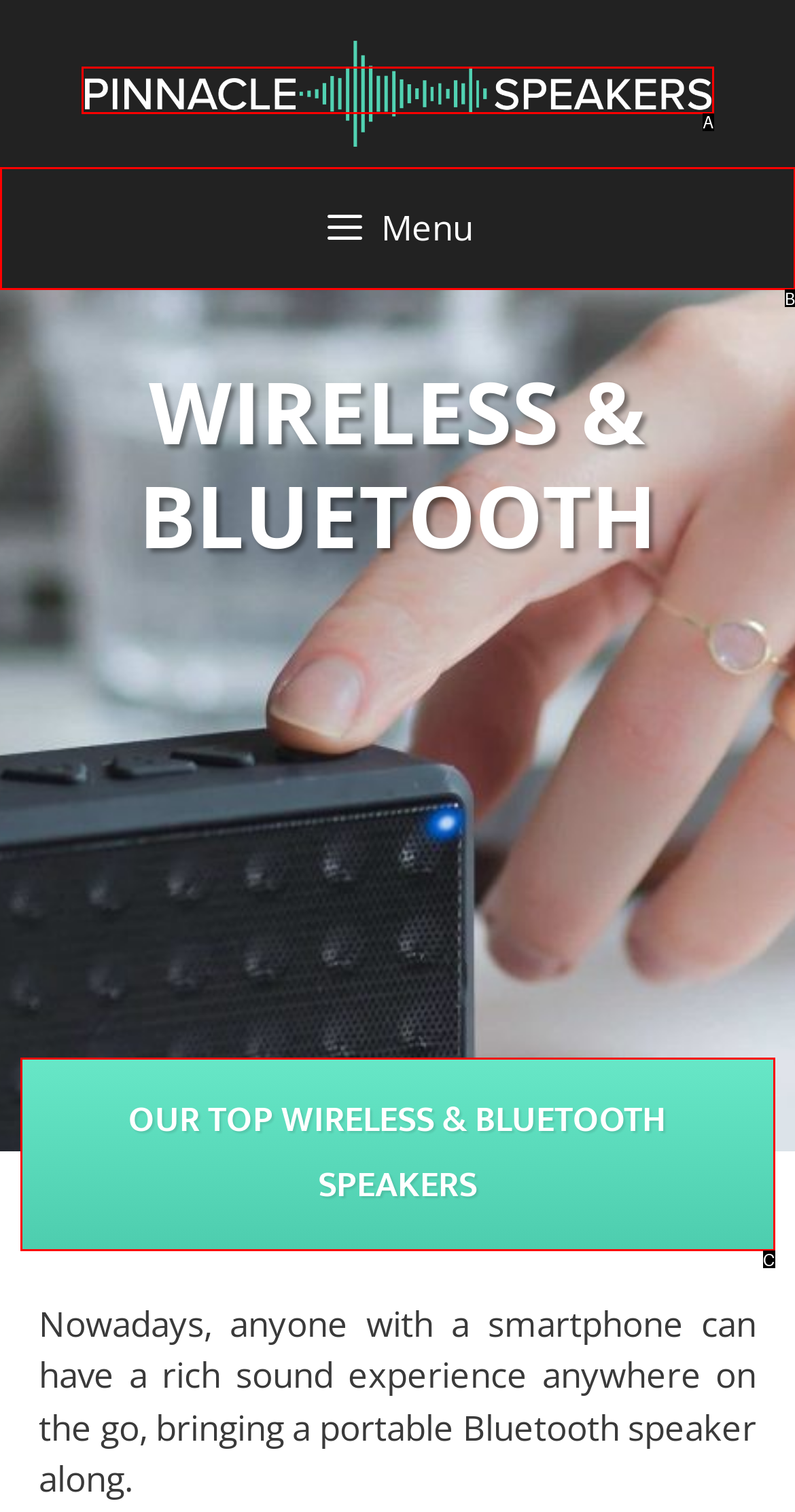Determine the HTML element that best matches this description: alt="PinnacleSpeakers.com" from the given choices. Respond with the corresponding letter.

A